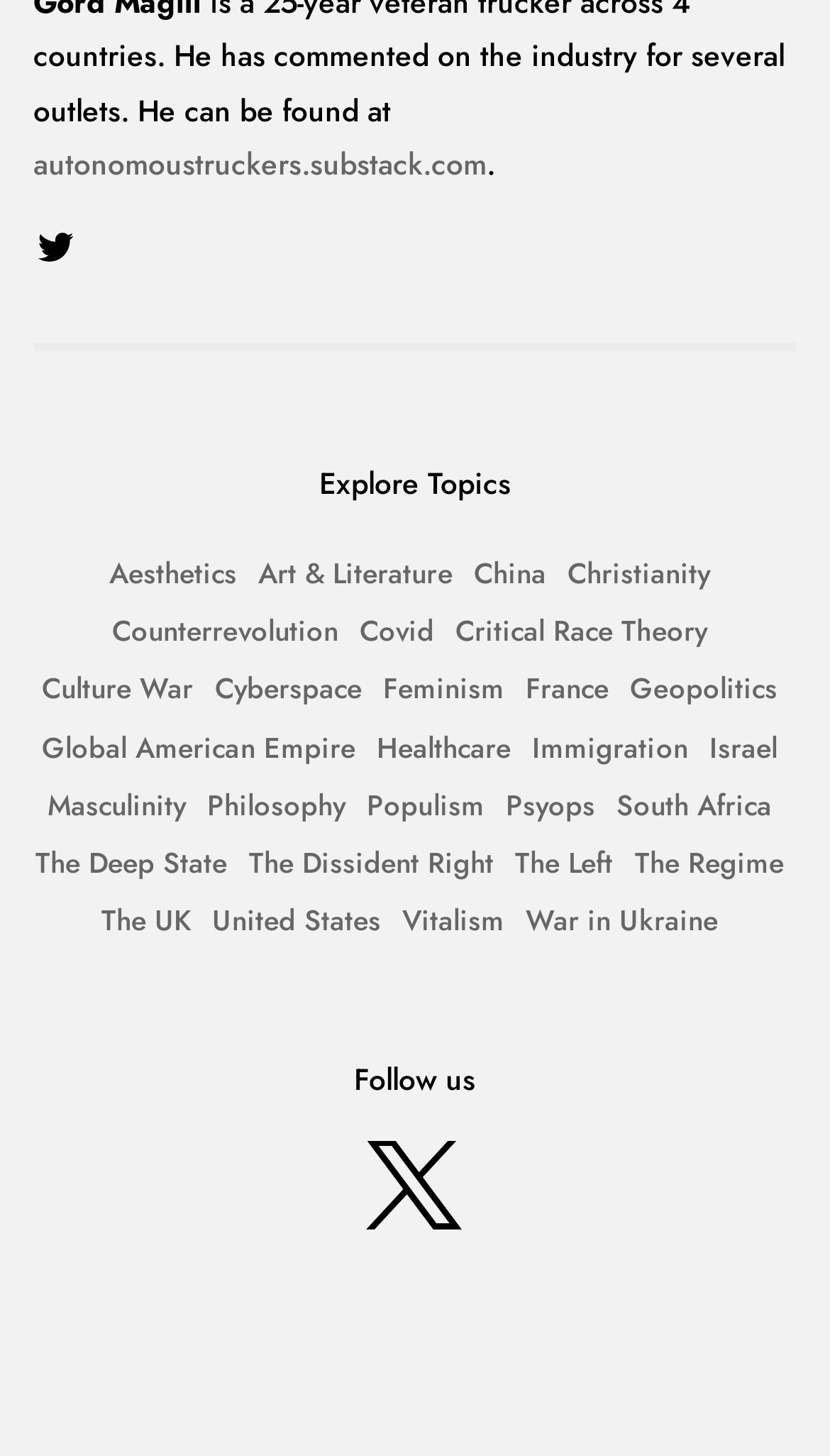Extract the bounding box coordinates for the described element: "The Dissident Right". The coordinates should be represented as four float numbers between 0 and 1: [left, top, right, bottom].

[0.3, 0.578, 0.595, 0.609]